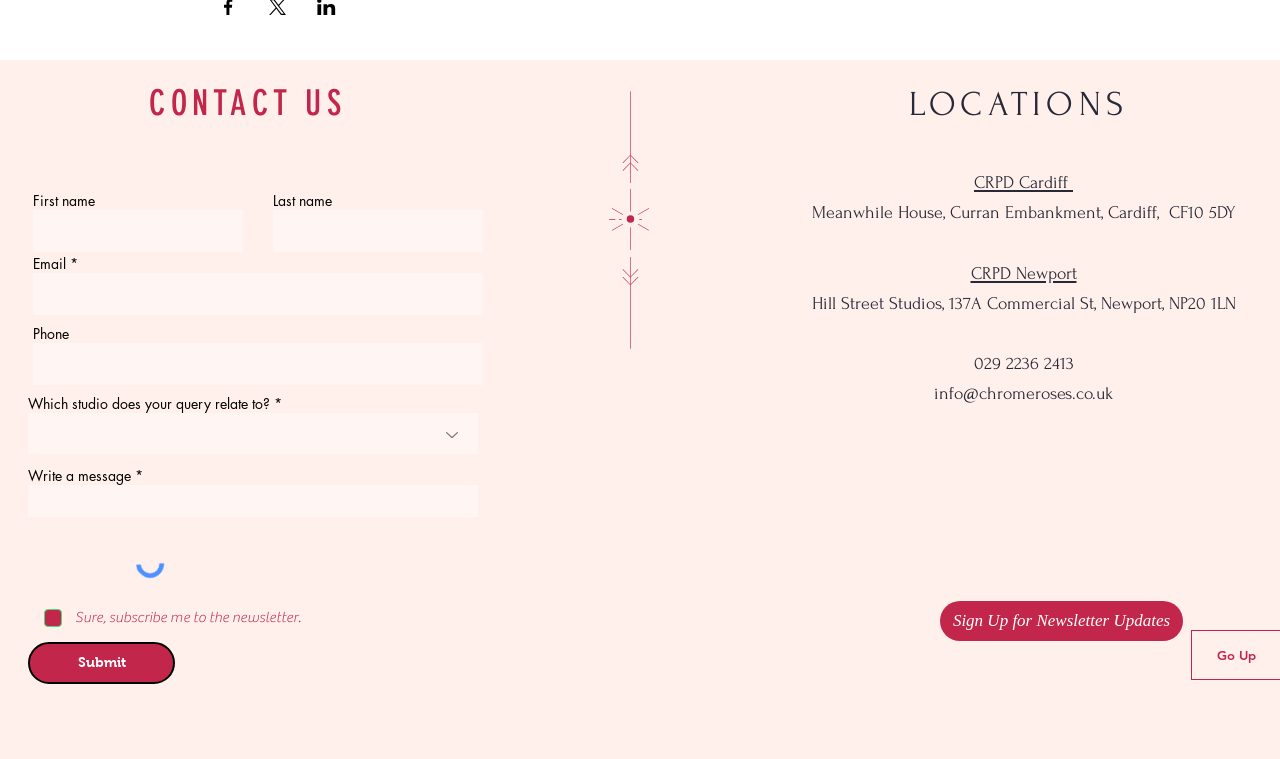What is the required information to submit the contact form?
Based on the image, give a one-word or short phrase answer.

Email and message